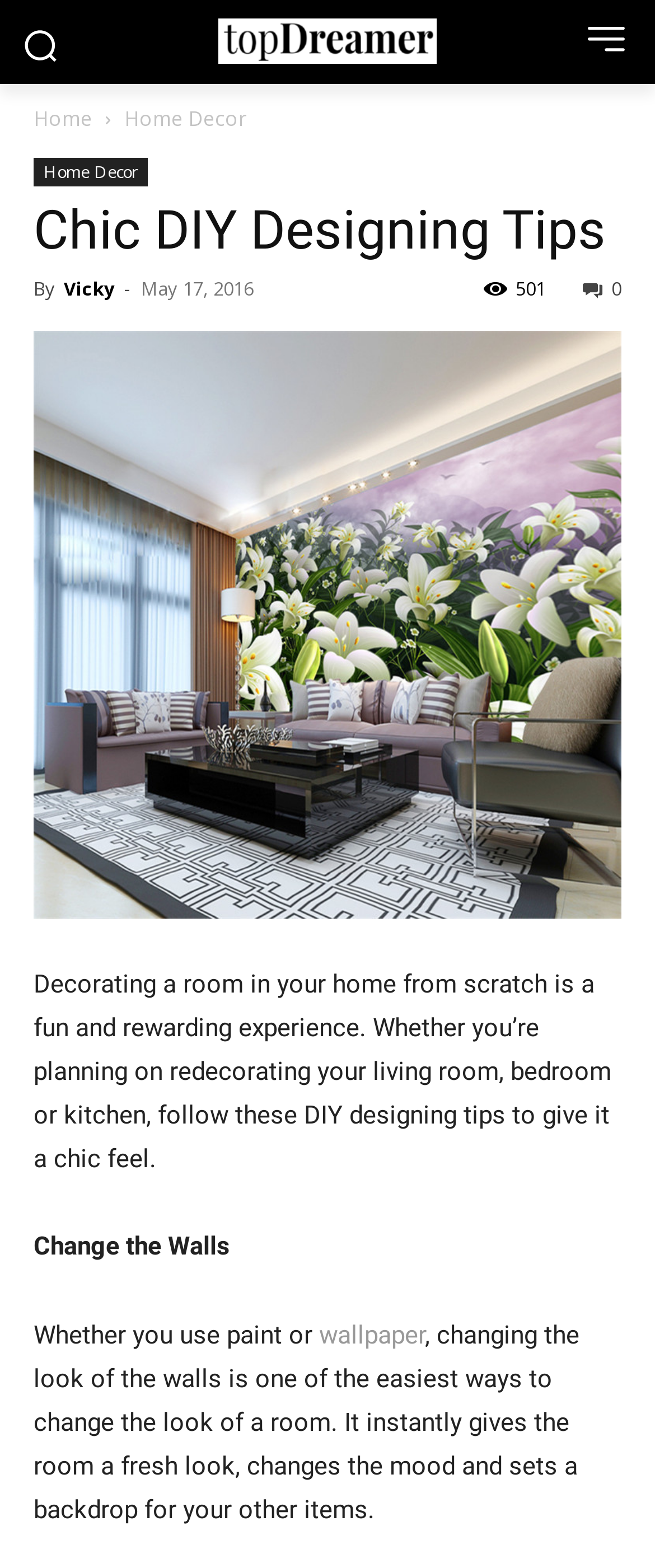How many comments are there on the article?
Look at the image and answer with only one word or phrase.

501